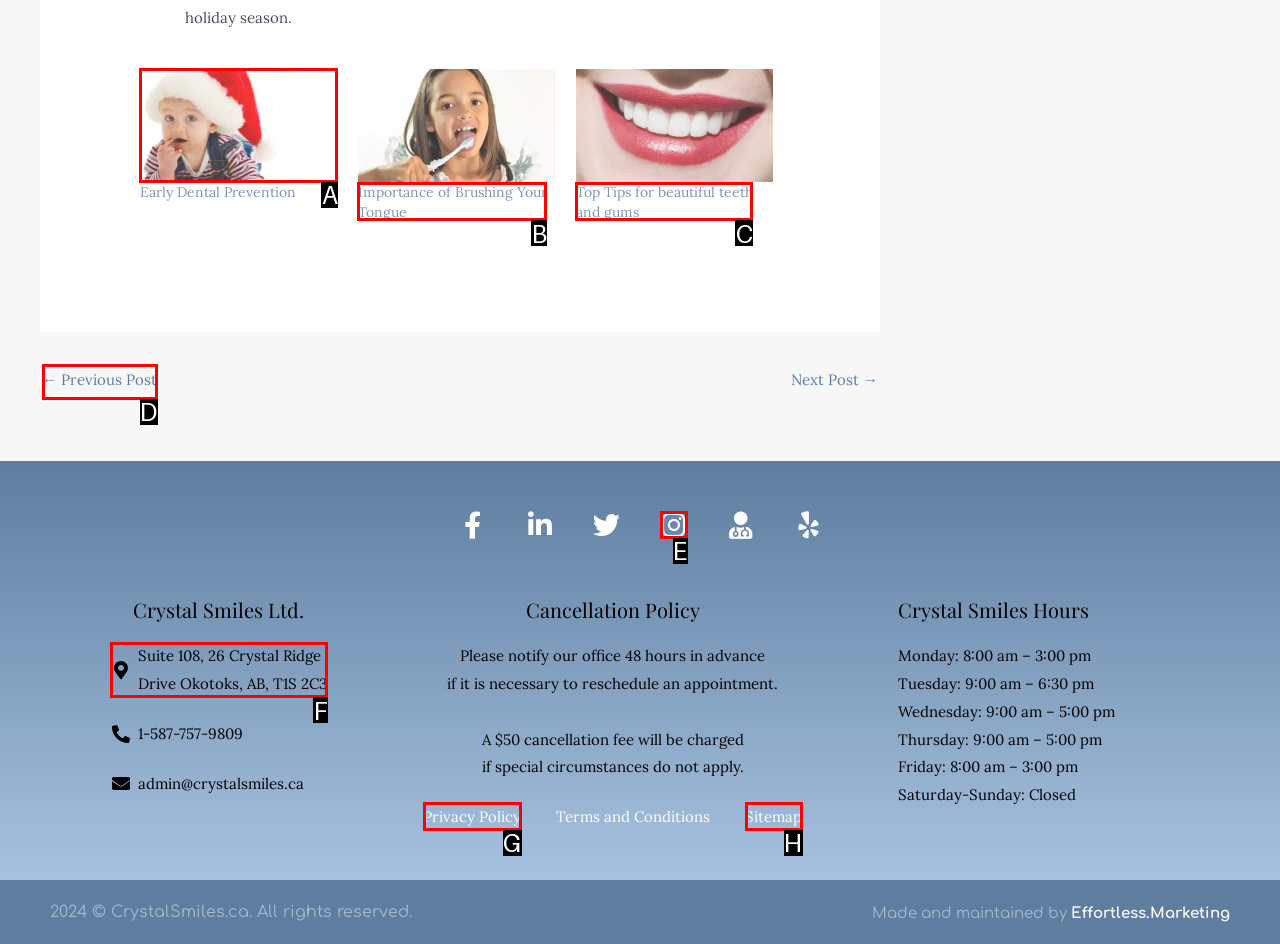Identify the correct HTML element to click for the task: Click on the 'Okotoks family dentist - Crystal Smiles' link. Provide the letter of your choice.

A